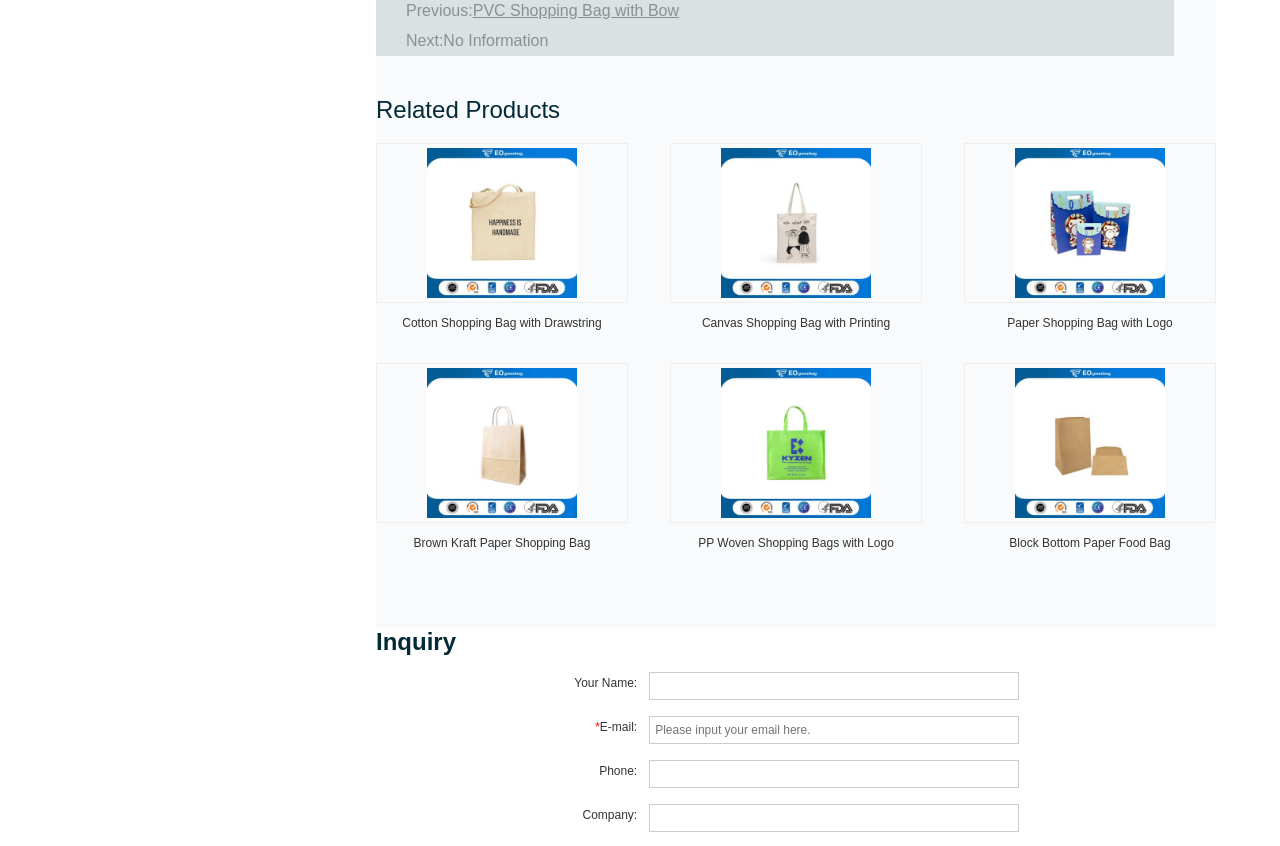How many related products are shown?
From the image, respond with a single word or phrase.

8